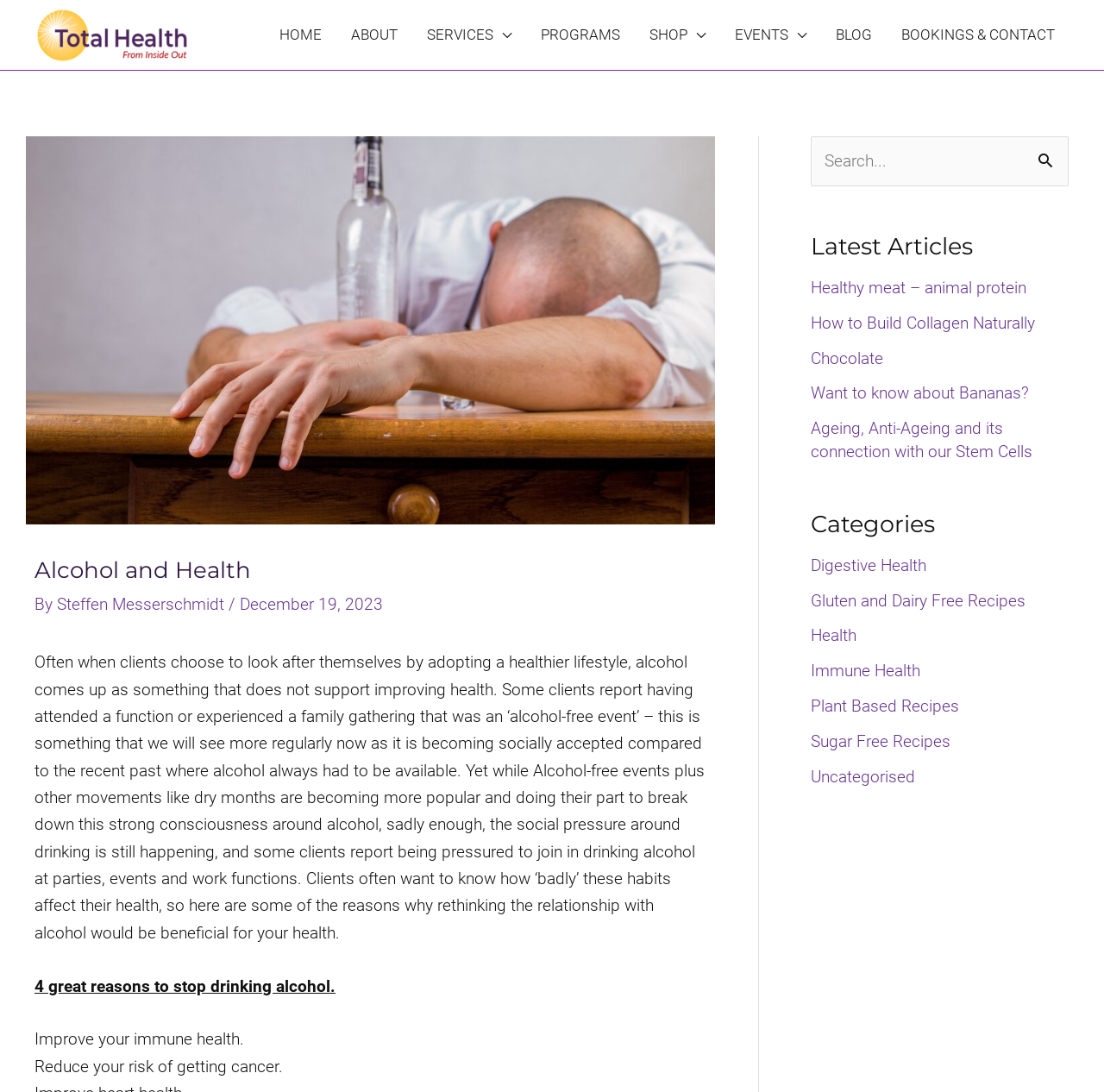How many navigation links are there?
Provide a detailed answer to the question, using the image to inform your response.

The navigation links can be found in the top navigation bar, which includes links to 'HOME', 'ABOUT', 'SERVICES', 'PROGRAMS', 'SHOP', 'EVENTS', 'BLOG', and 'BOOKINGS & CONTACT'. There are 9 links in total.